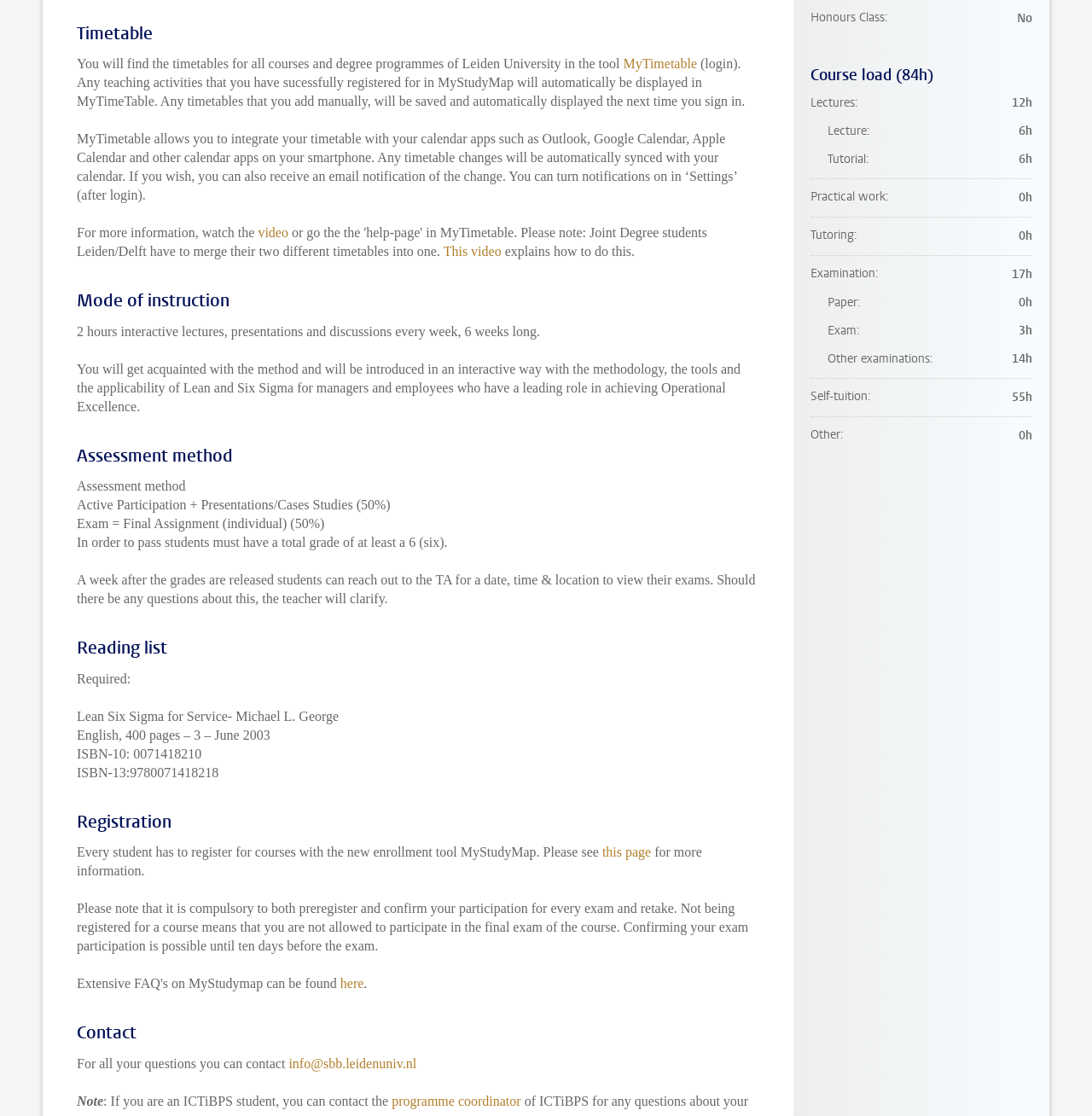Carefully observe the image and respond to the question with a detailed answer:
What is the ISBN-10 of the required book?

The question is asking about the ISBN-10 of the required book. By reading the 'Reading list' section, we can find that the required book is 'Lean Six Sigma for Service- Michael L. George' and its ISBN-10 is 0071418210.